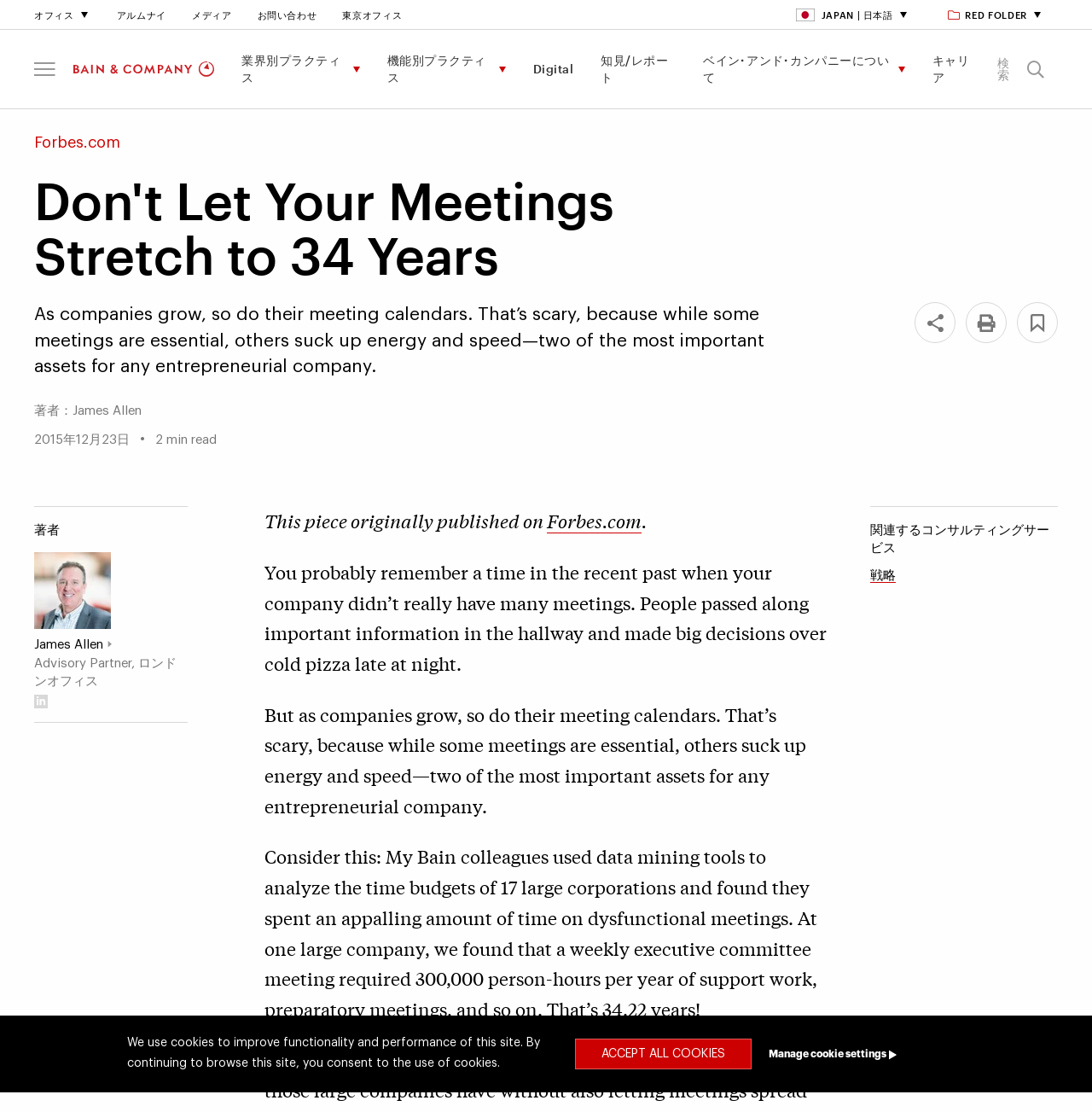Determine the bounding box coordinates of the clickable element to achieve the following action: 'View the main navigation logo link'. Provide the coordinates as four float values between 0 and 1, formatted as [left, top, right, bottom].

[0.067, 0.055, 0.196, 0.069]